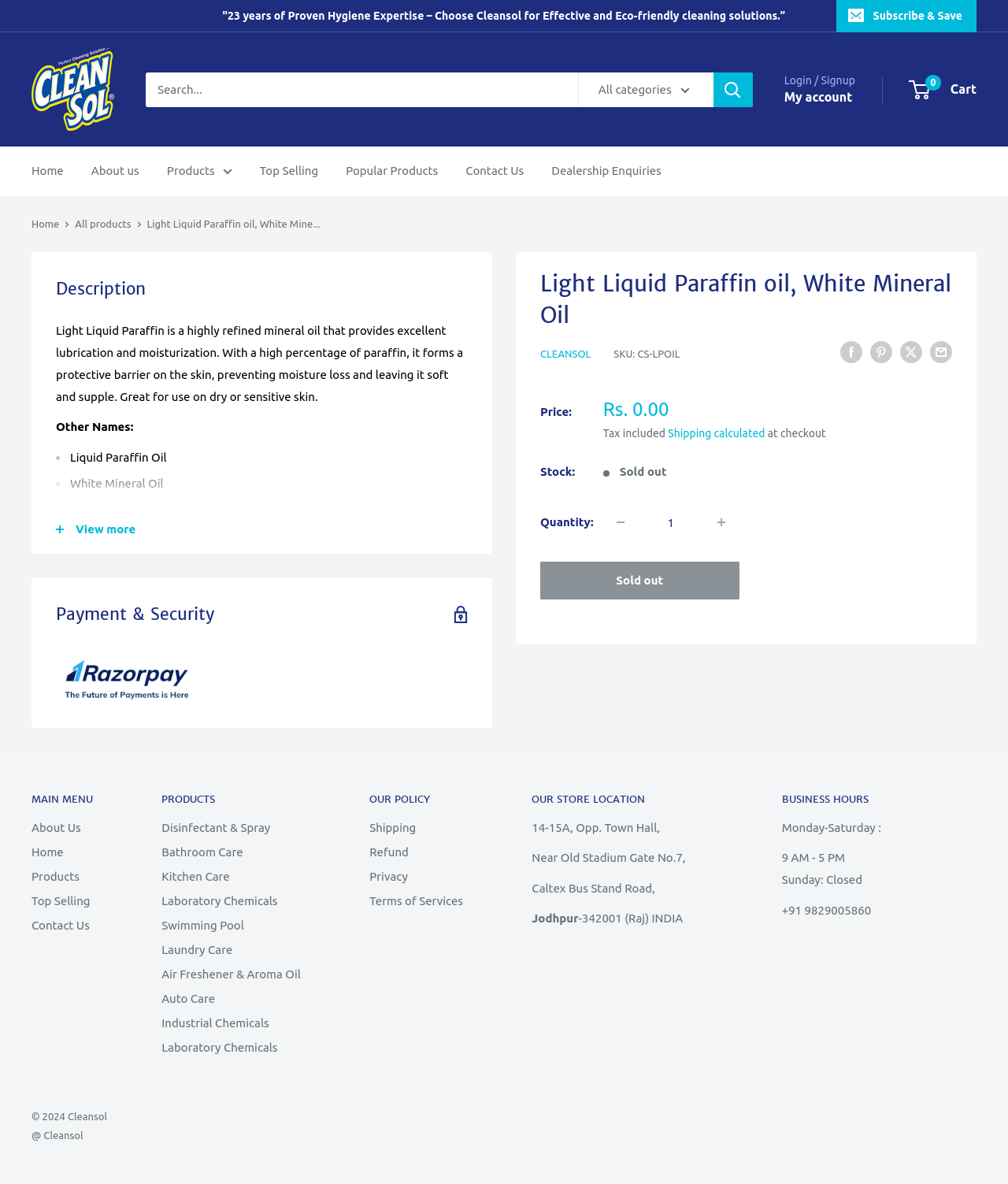Please find and generate the text of the main header of the webpage.

Light Liquid Paraffin oil, White Mineral Oil